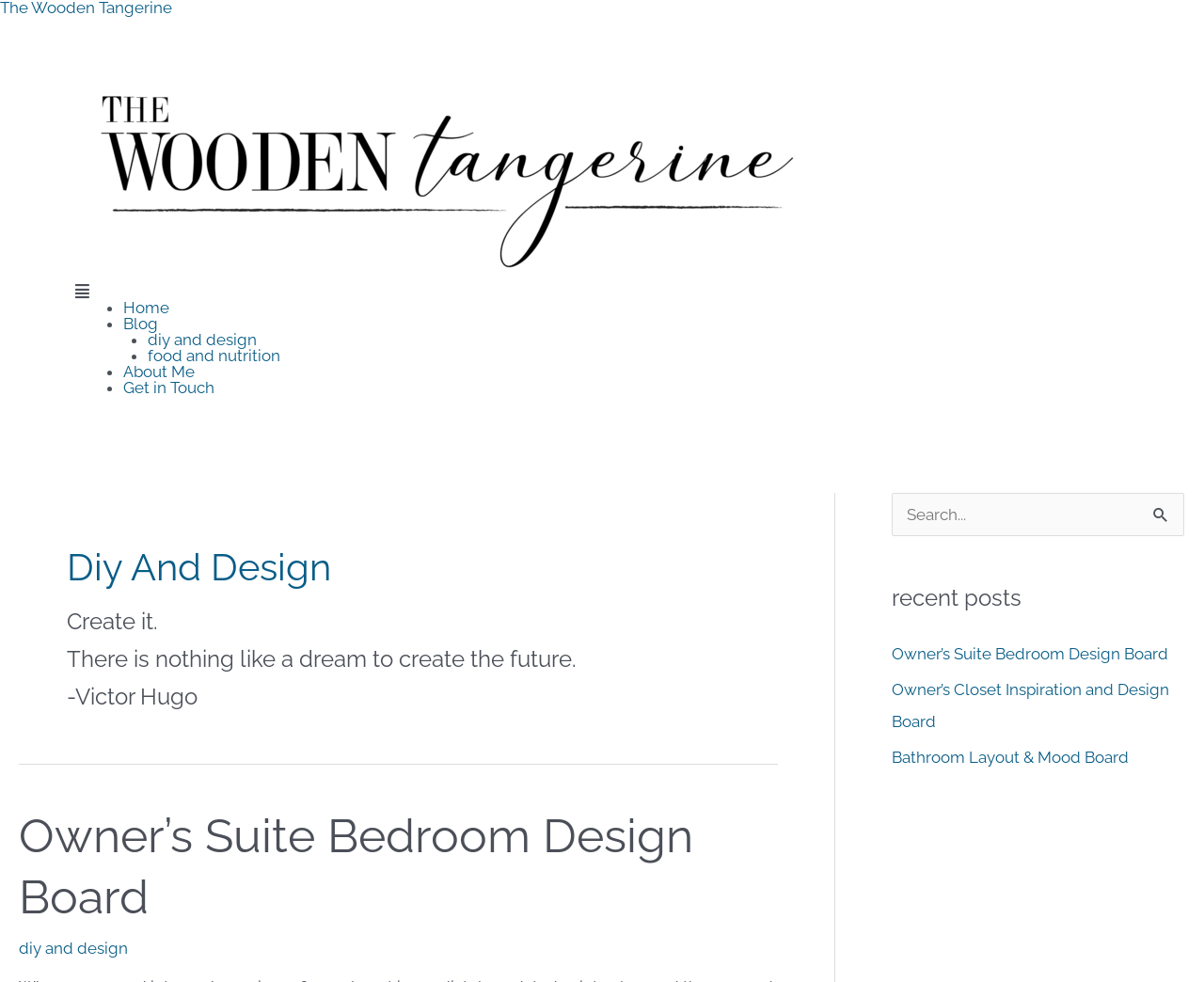Please determine the bounding box coordinates of the section I need to click to accomplish this instruction: "Read 'Owner’s Suite Bedroom Design Board' post".

[0.016, 0.823, 0.576, 0.942]